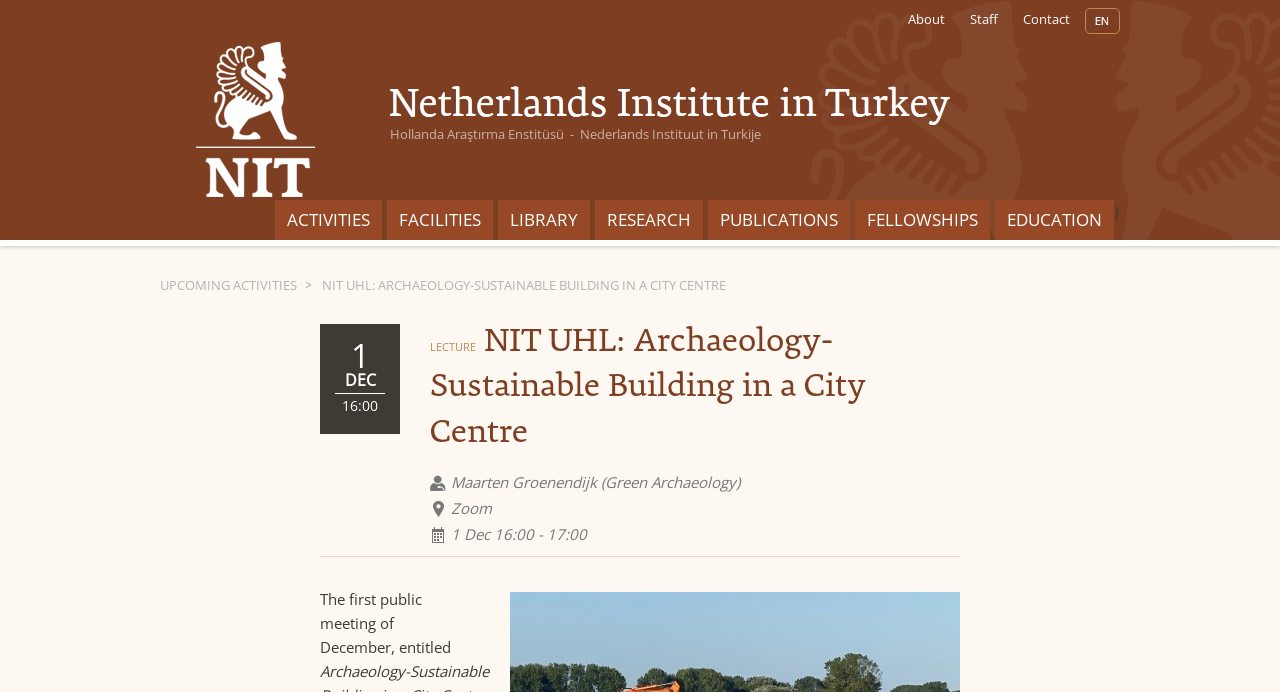Respond with a single word or short phrase to the following question: 
What is the topic of the upcoming lecture?

Archaeology-Sustainable Building